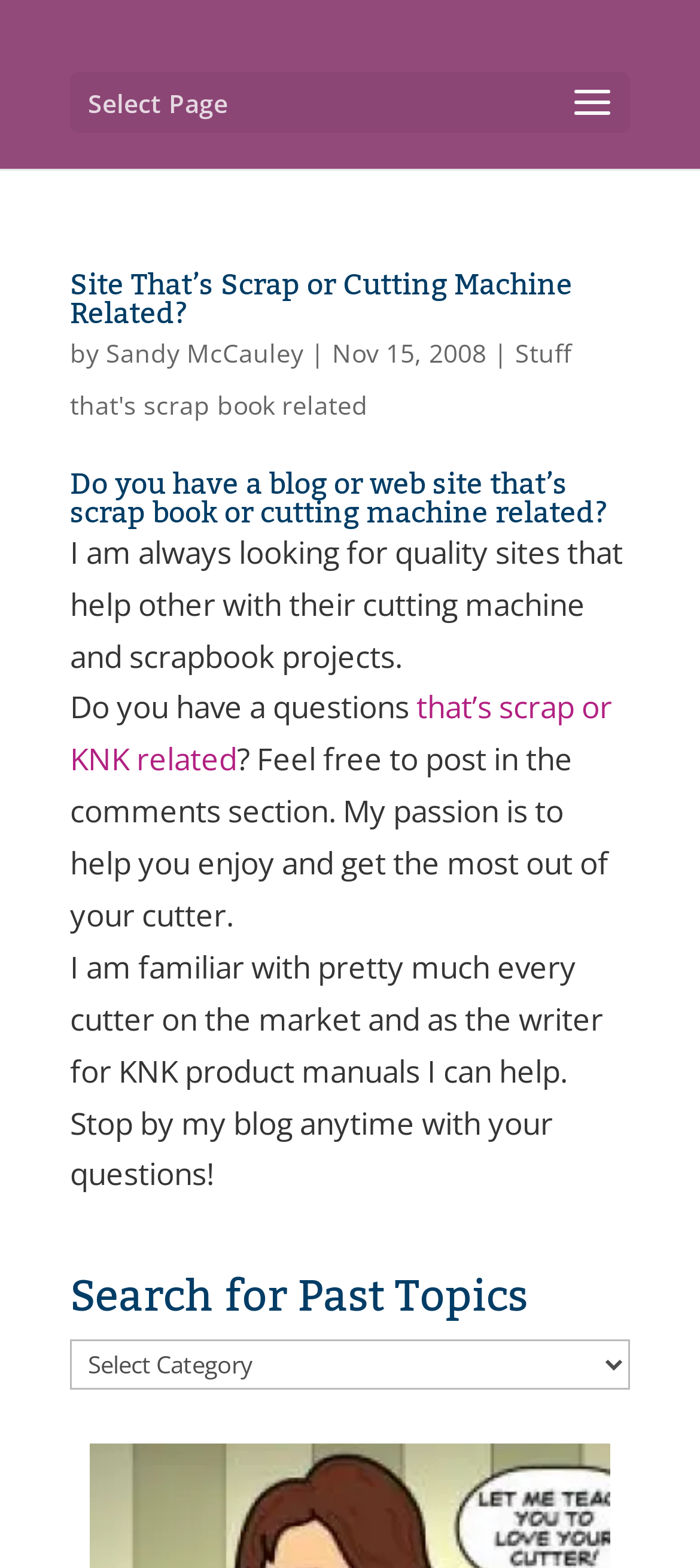What can readers do with their questions? Observe the screenshot and provide a one-word or short phrase answer.

post in the comments section